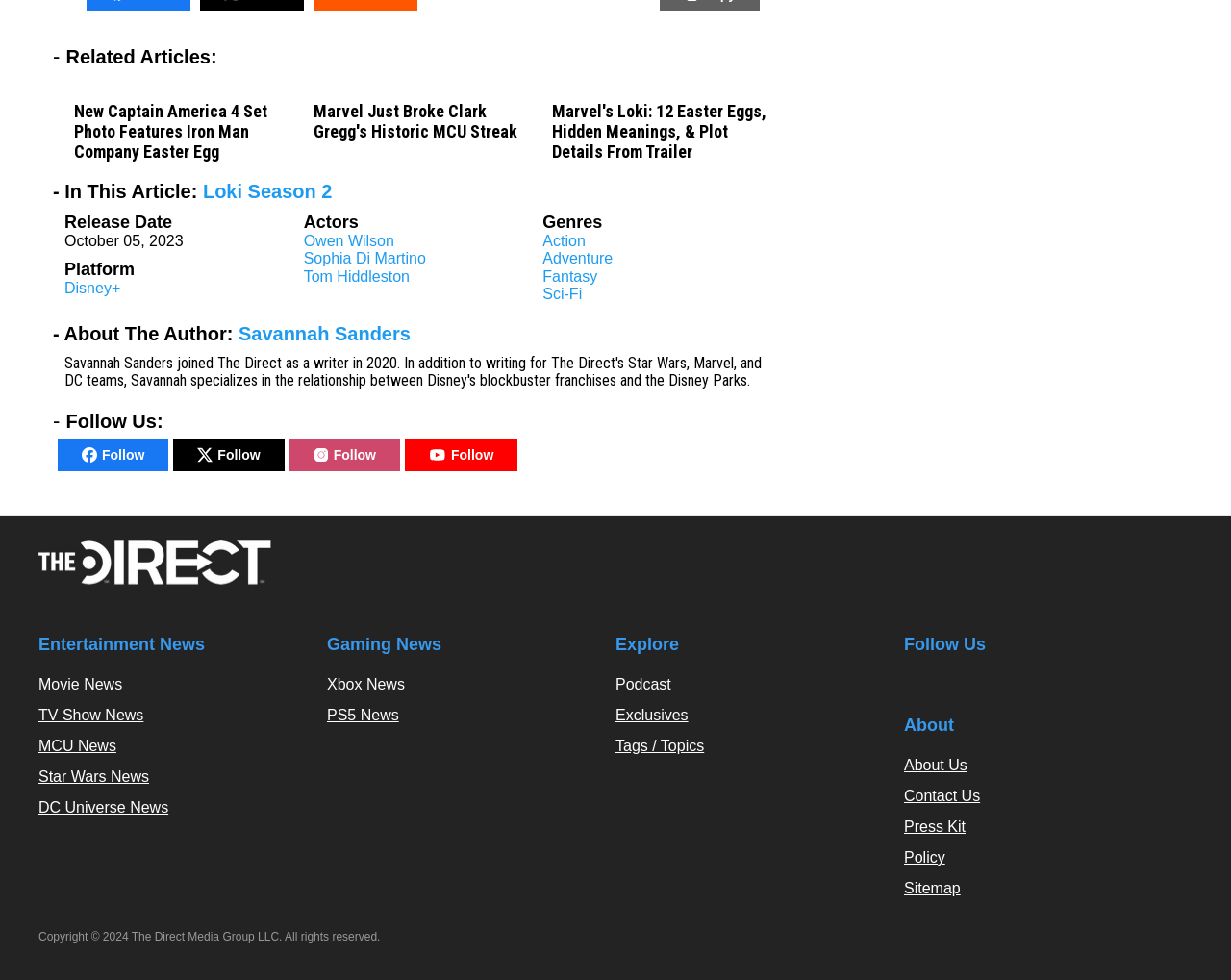Please provide a brief answer to the following inquiry using a single word or phrase:
What is the topic of the article?

Marvel's Loki